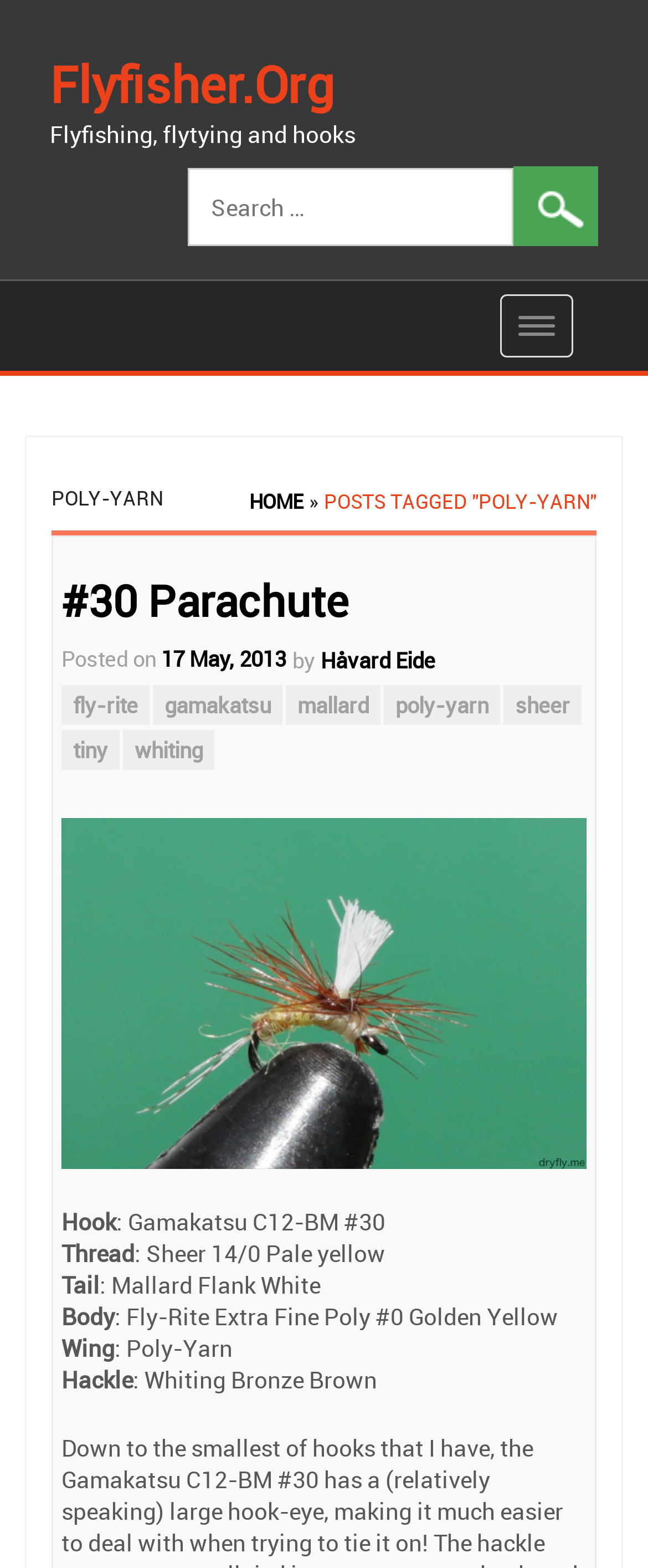Please respond to the question using a single word or phrase:
How many tags are associated with the post?

6